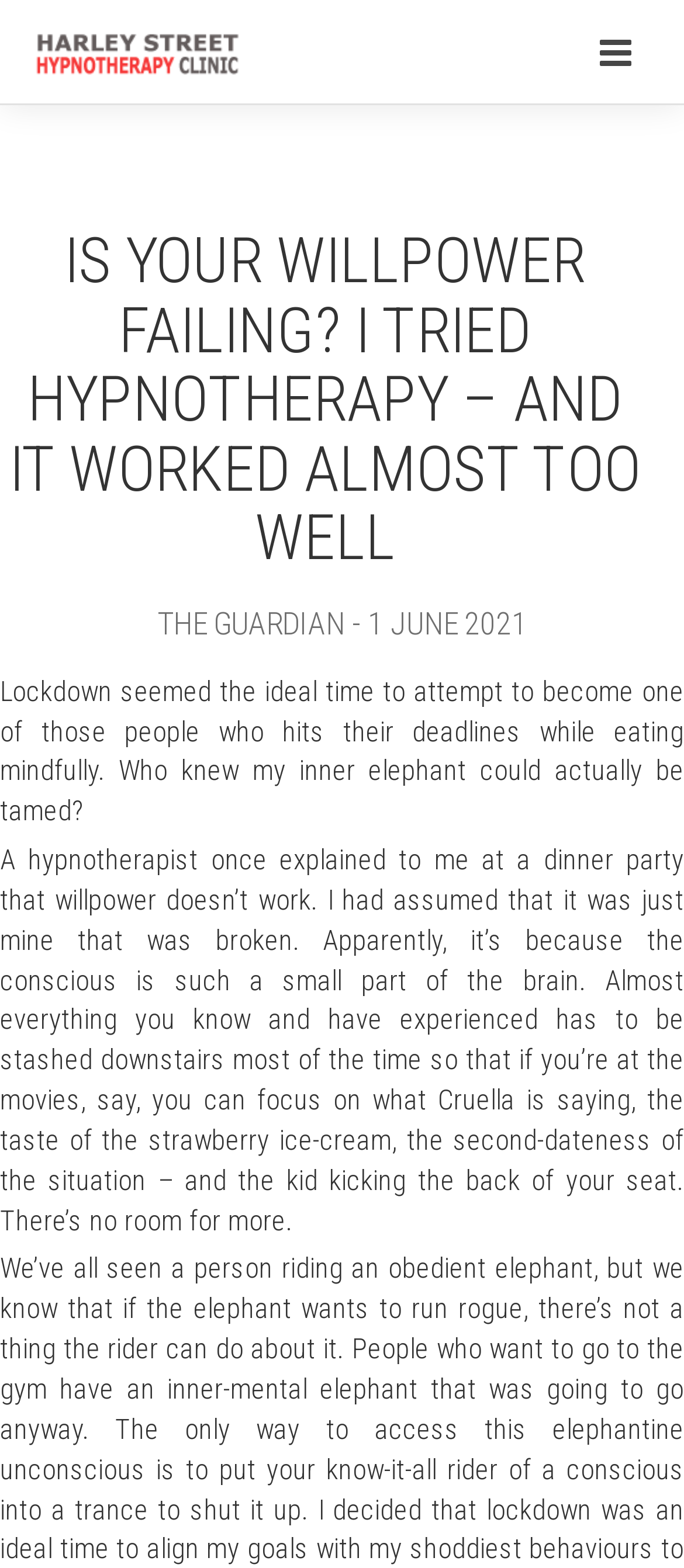Respond with a single word or phrase for the following question: 
What is the author's goal during lockdown?

To become mindful and hit deadlines